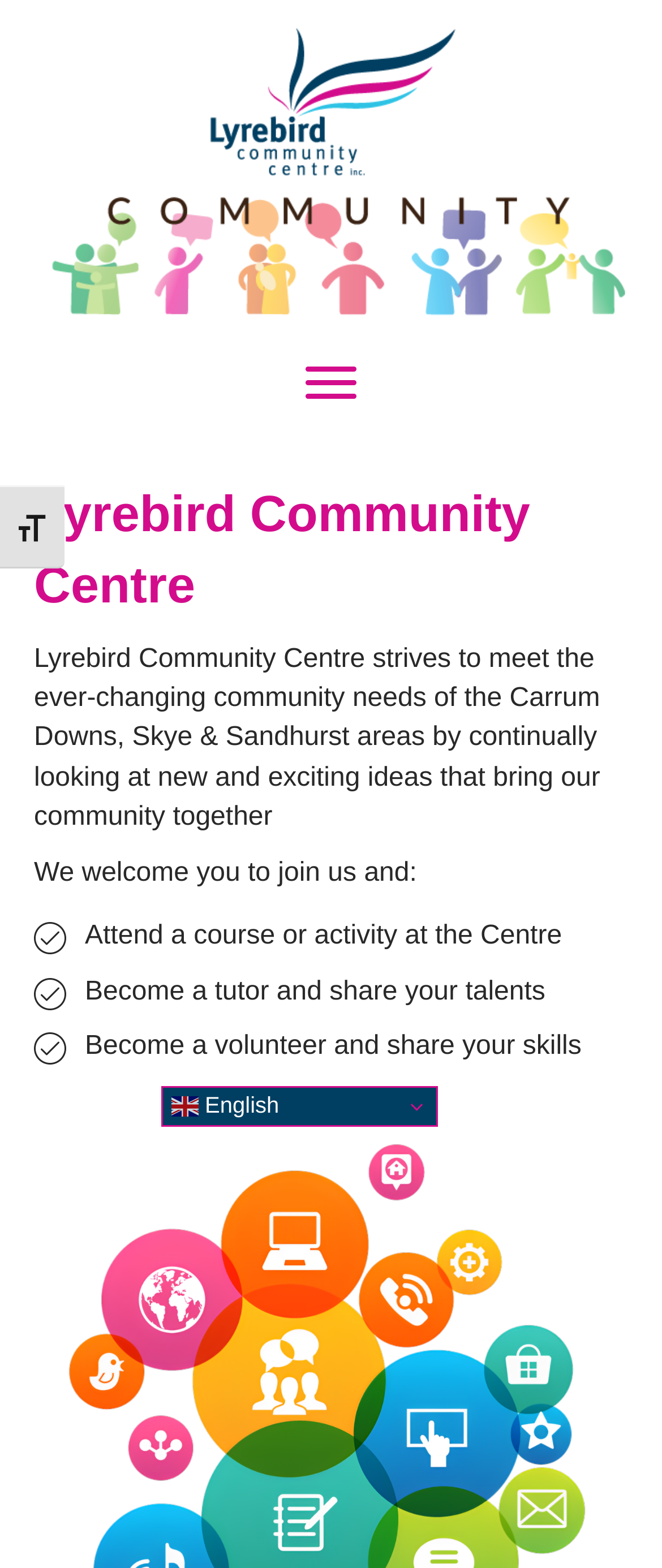What language is the website currently in?
Based on the image, answer the question with as much detail as possible.

The language of the website can be determined by the link element with the text 'en English' and the image element with the text 'en'.